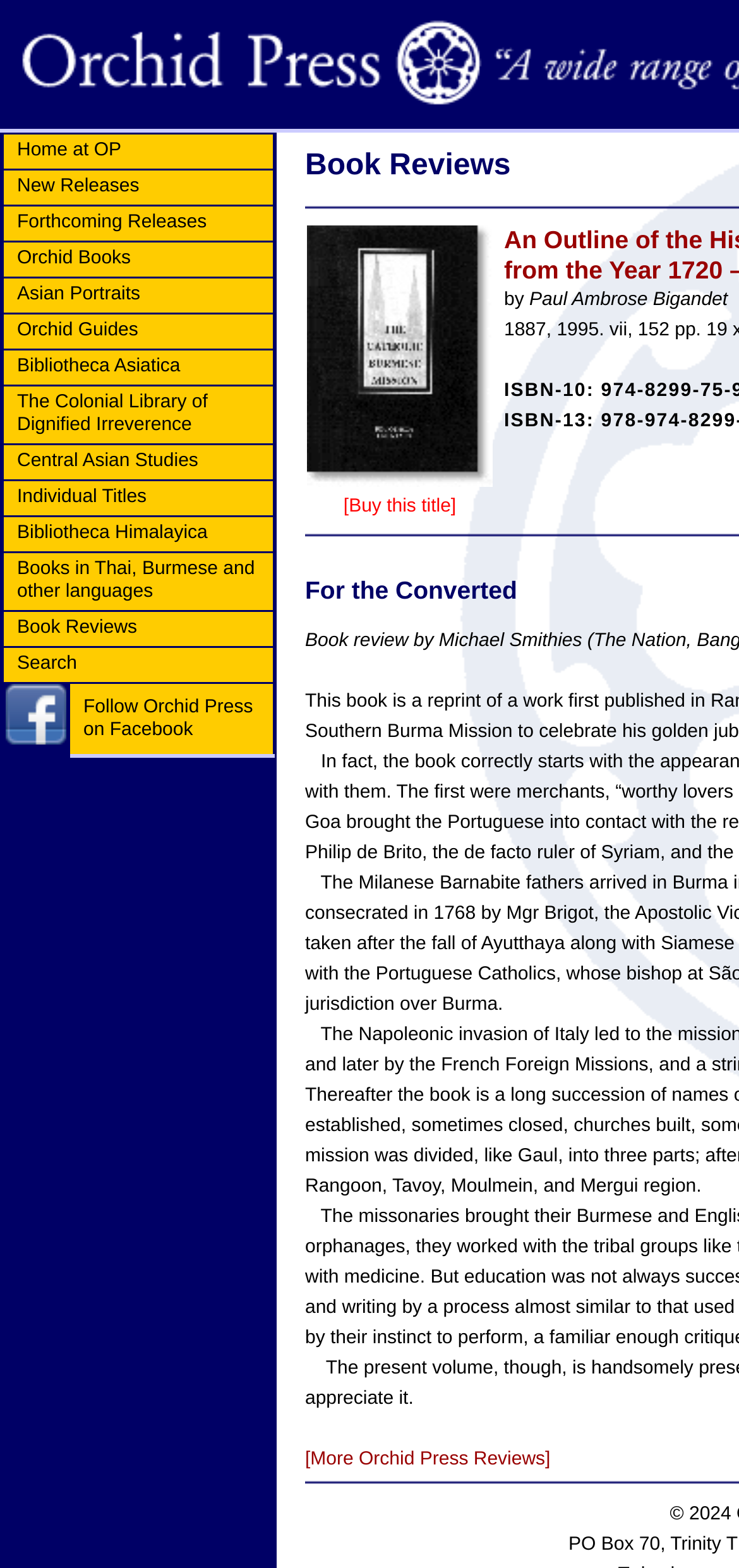Provide a comprehensive caption for the webpage.

The webpage is about Orchid Press, a publishing company, and specifically features a book review of "An Outline of the History of The Catholic Burmese Mission". 

At the top of the page, there is a navigation menu in a table format, consisting of 14 rows, each containing a link to a different section of the website, such as "Home at OP", "New Releases", "Orchid Books", and "Book Reviews". These links are arranged vertically, with "Home at OP" at the top and "Search" at the bottom.

Below the navigation menu, there is a cover image of the book being reviewed, taking up a significant portion of the page. 

To the right of the cover image, there is a call-to-action button labeled "[Buy this title]". 

Further to the right, there is a section with the author's name, "Paul Ambrose Bigandet", in a heading format, accompanied by a small text "by". 

At the bottom of the page, there is a social media link to Facebook, represented by an image of the Facebook logo, along with a link to "Follow Orchid Press on Facebook".